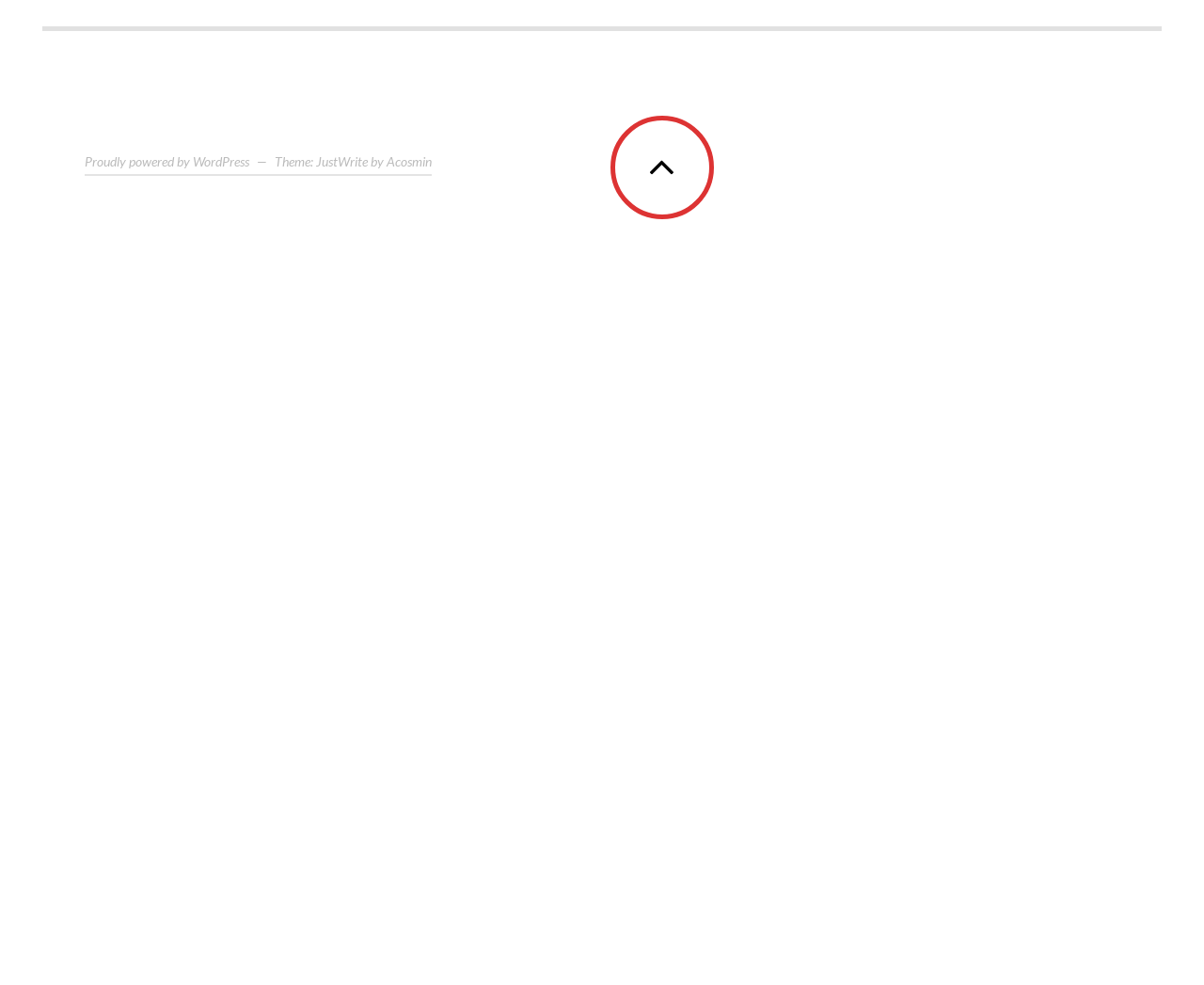How many items are in the 'CBD' category?
Use the screenshot to answer the question with a single word or phrase.

36